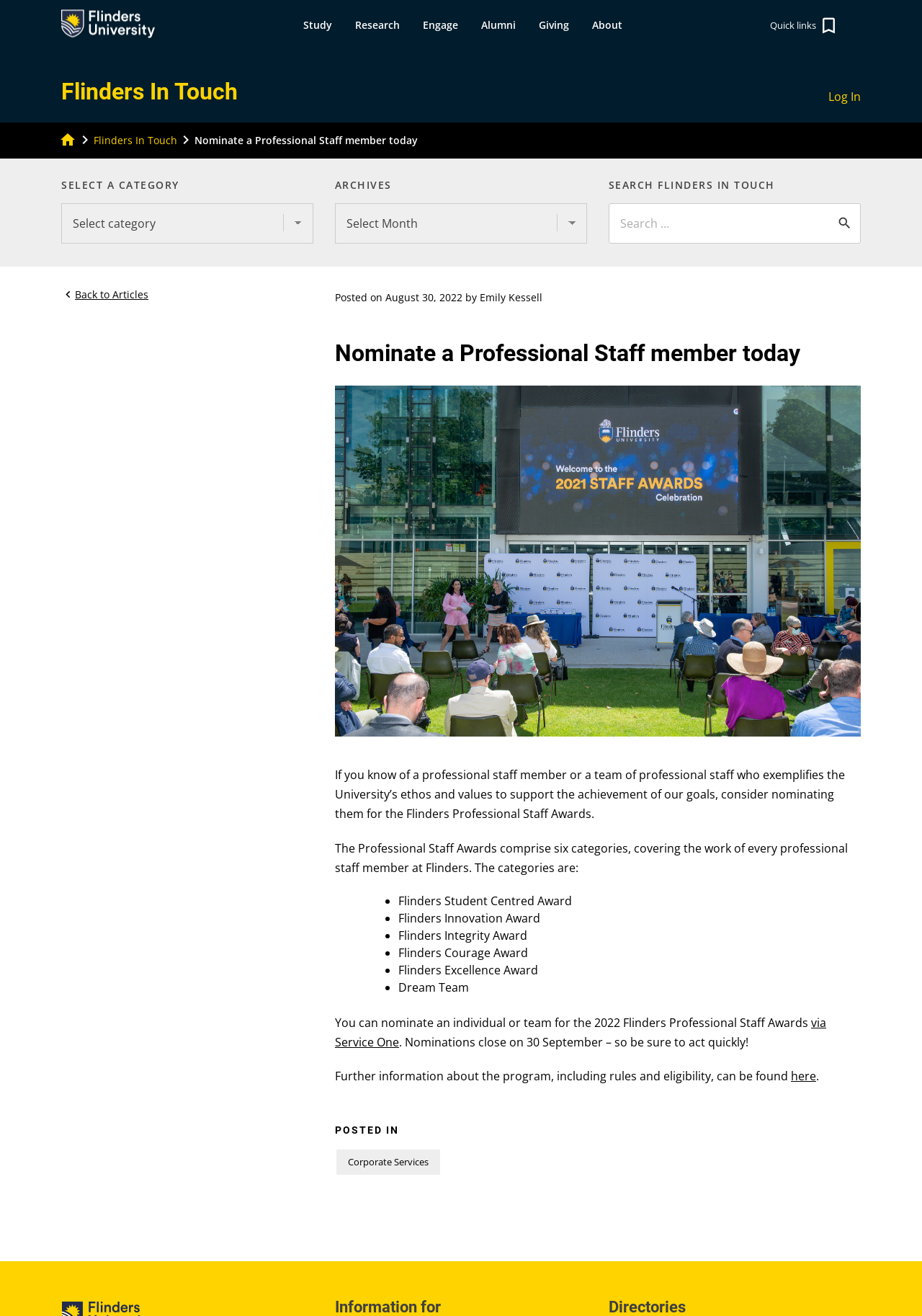Please find the bounding box for the following UI element description. Provide the coordinates in (top-left x, top-left y, bottom-right x, bottom-right y) format, with values between 0 and 1: Log In

[0.898, 0.067, 0.934, 0.08]